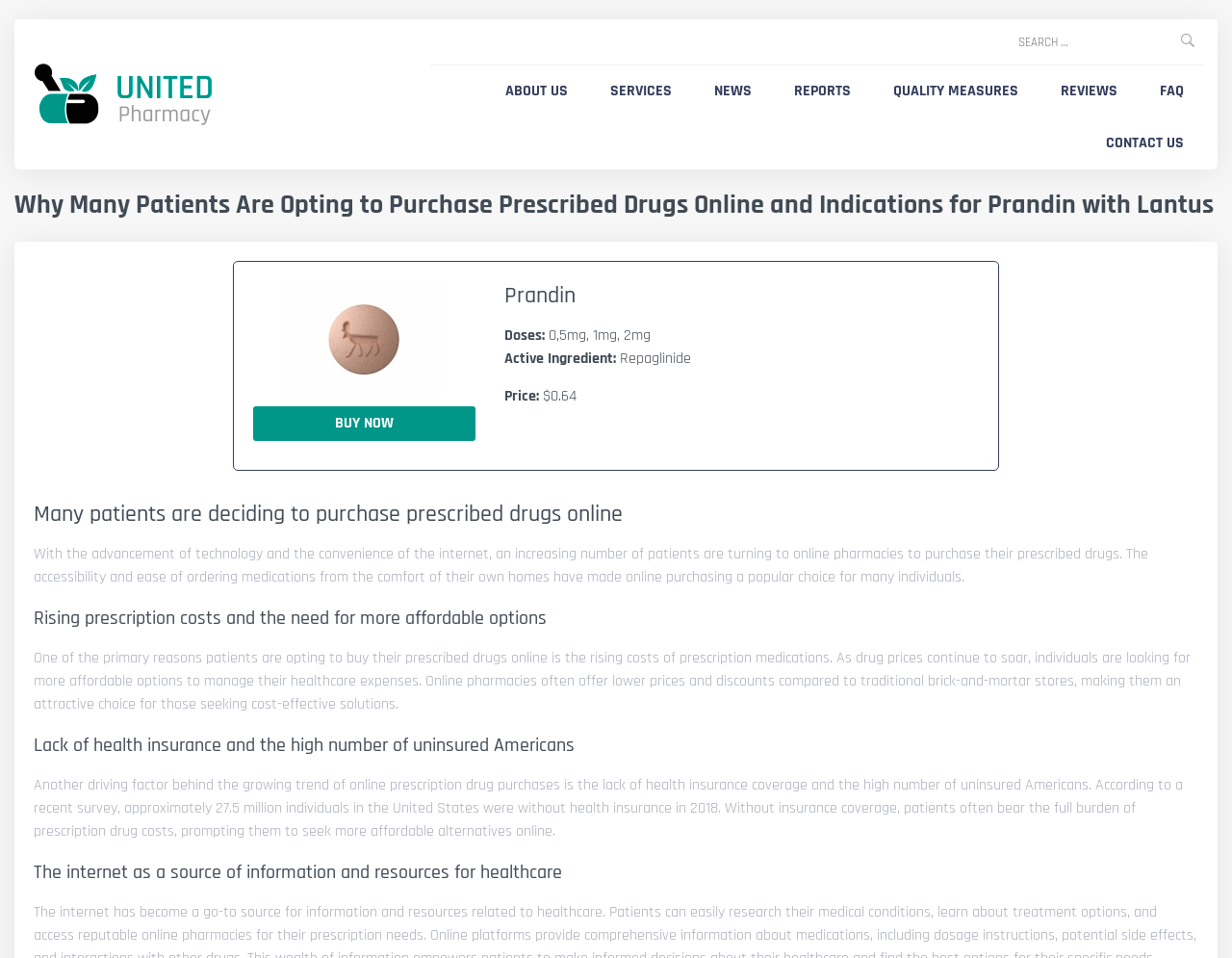How many uninsured Americans were there in 2018?
Based on the image, provide your answer in one word or phrase.

27.5 million